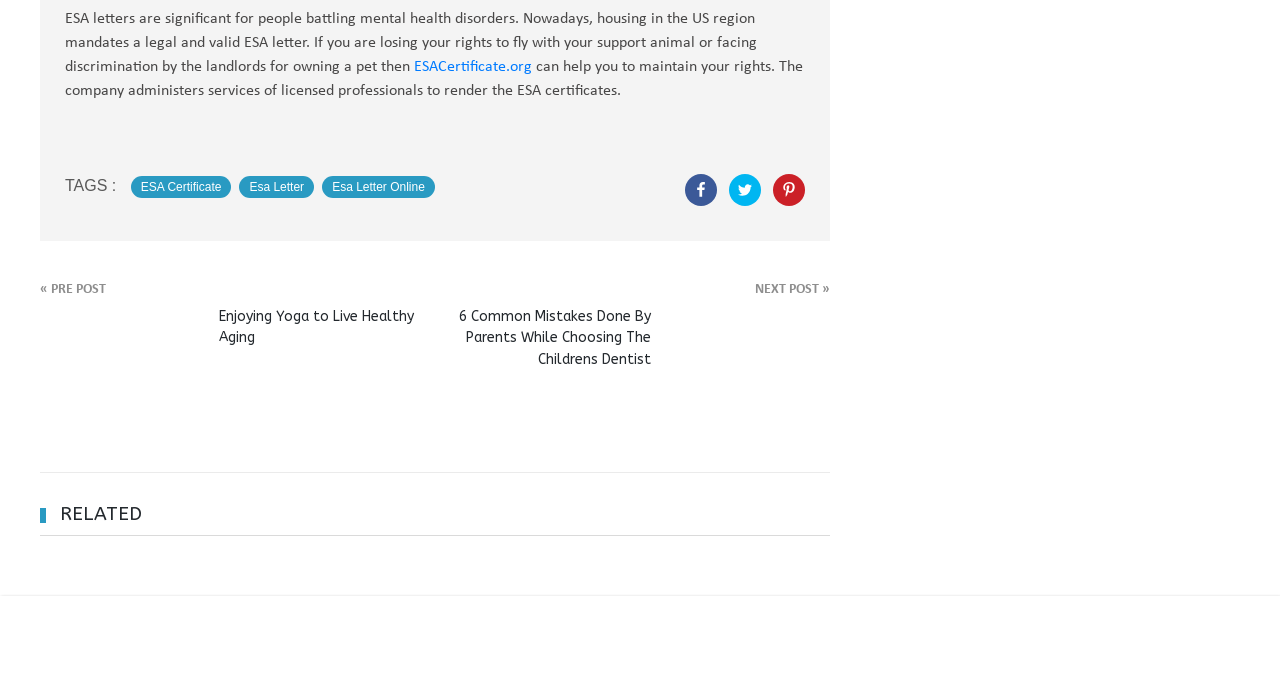Please determine the bounding box coordinates of the section I need to click to accomplish this instruction: "Go to the March 2023 archive".

[0.684, 0.031, 0.745, 0.052]